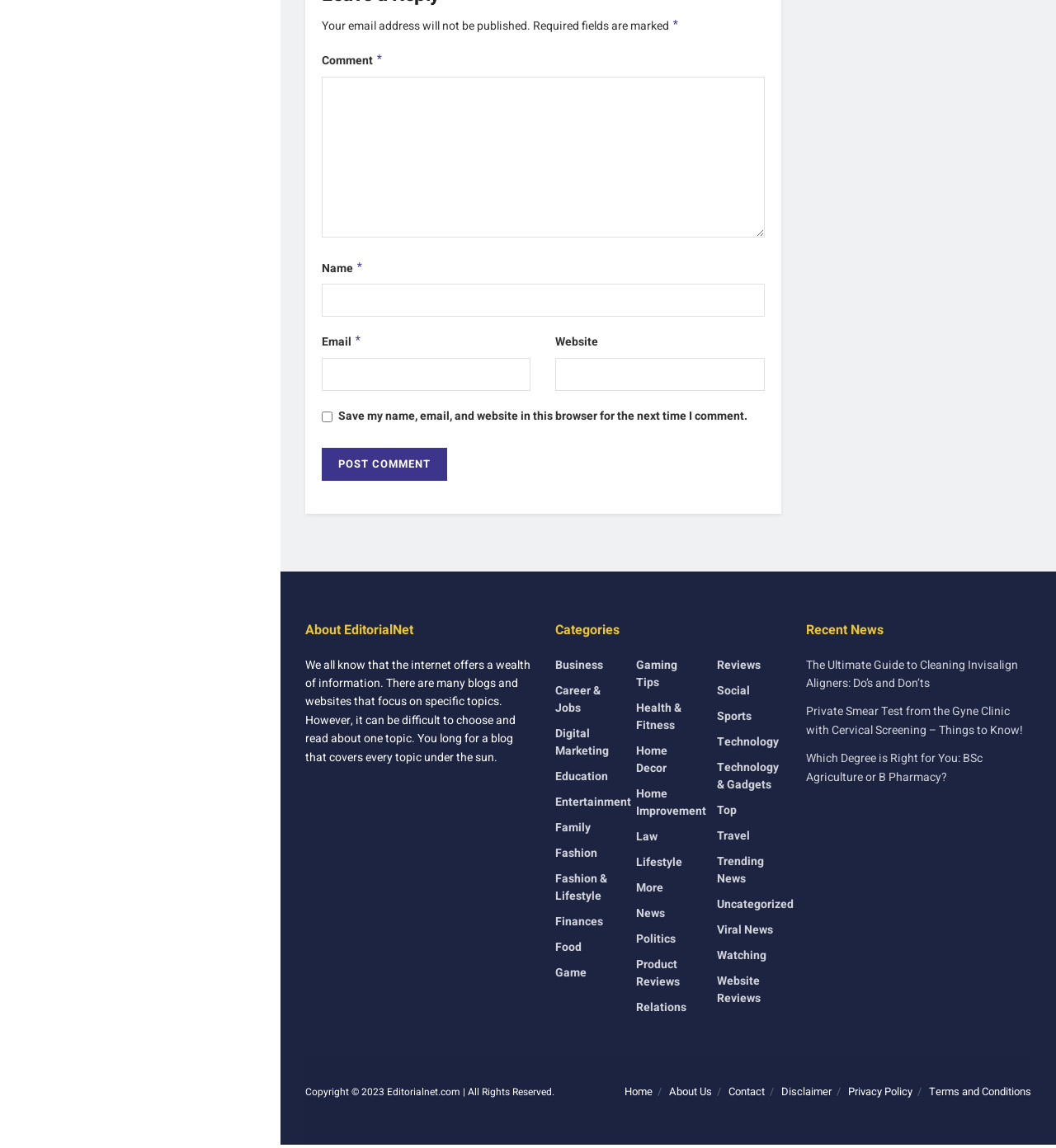What is the purpose of the checkbox?
Relying on the image, give a concise answer in one word or a brief phrase.

Save comment information